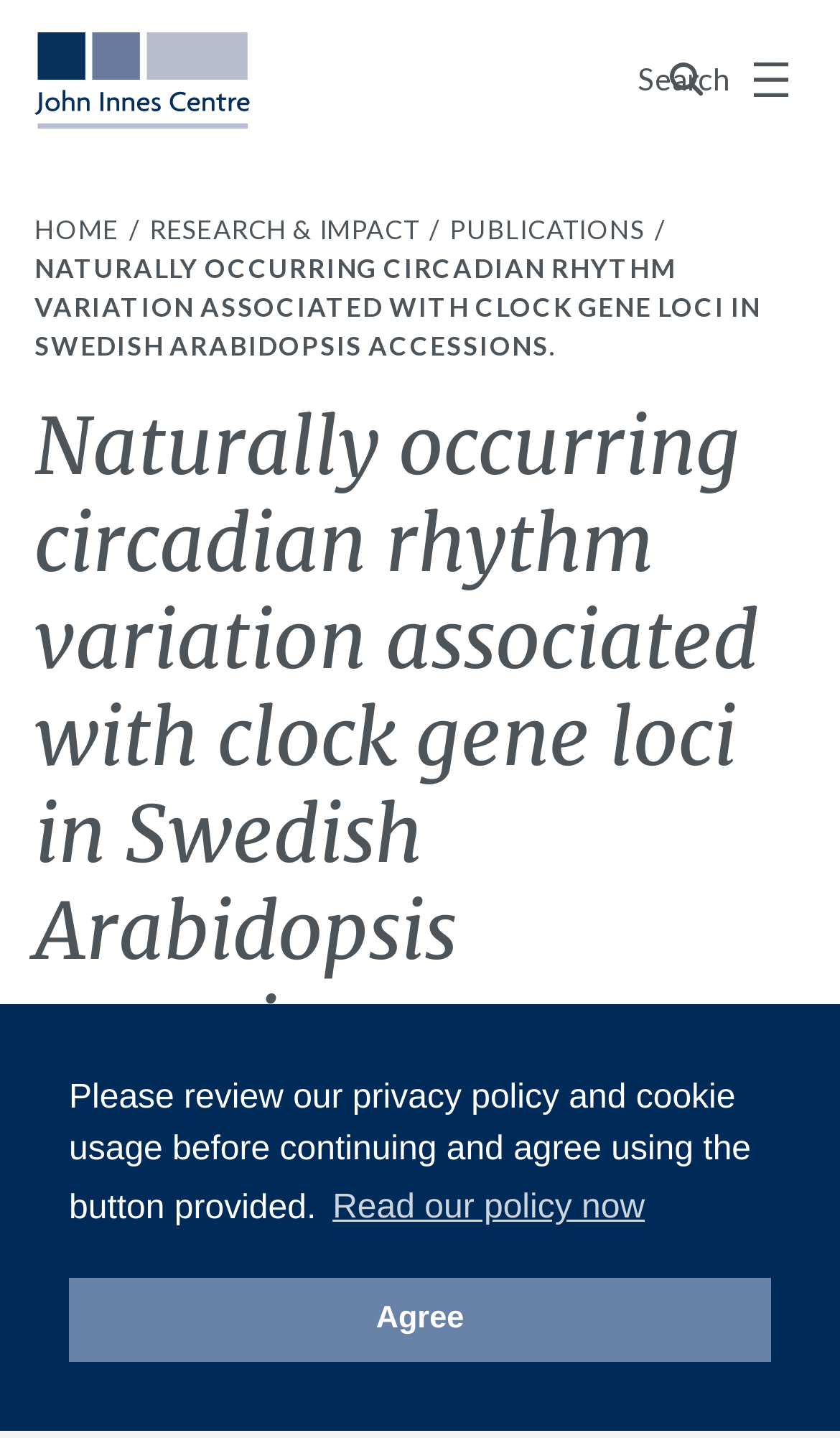Determine the bounding box coordinates for the area that needs to be clicked to fulfill this task: "Read the publication". The coordinates must be given as four float numbers between 0 and 1, i.e., [left, top, right, bottom].

[0.536, 0.148, 0.774, 0.171]